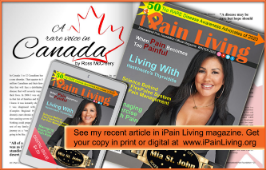Explain the image with as much detail as possible.

The image showcases a vibrant advertisement for iPain Living magazine, featuring a prominent headline "A rare voice in Canada" alongside the name "Ross McMurray." Centered in the design is a portrait of Mia St. John, who is portrayed confidently and engagingly. The layout highlights two versions of the magazine: one in print and the other displayed on a tablet, emphasizing accessibility in both formats. An orange banner at the bottom invites viewers to read the recent article in iPain Living and provides the website address for obtaining copies digitally or in print. The overall design conveys a sense of community and support for those affected by chronic pain, reflecting the magazine's mission.